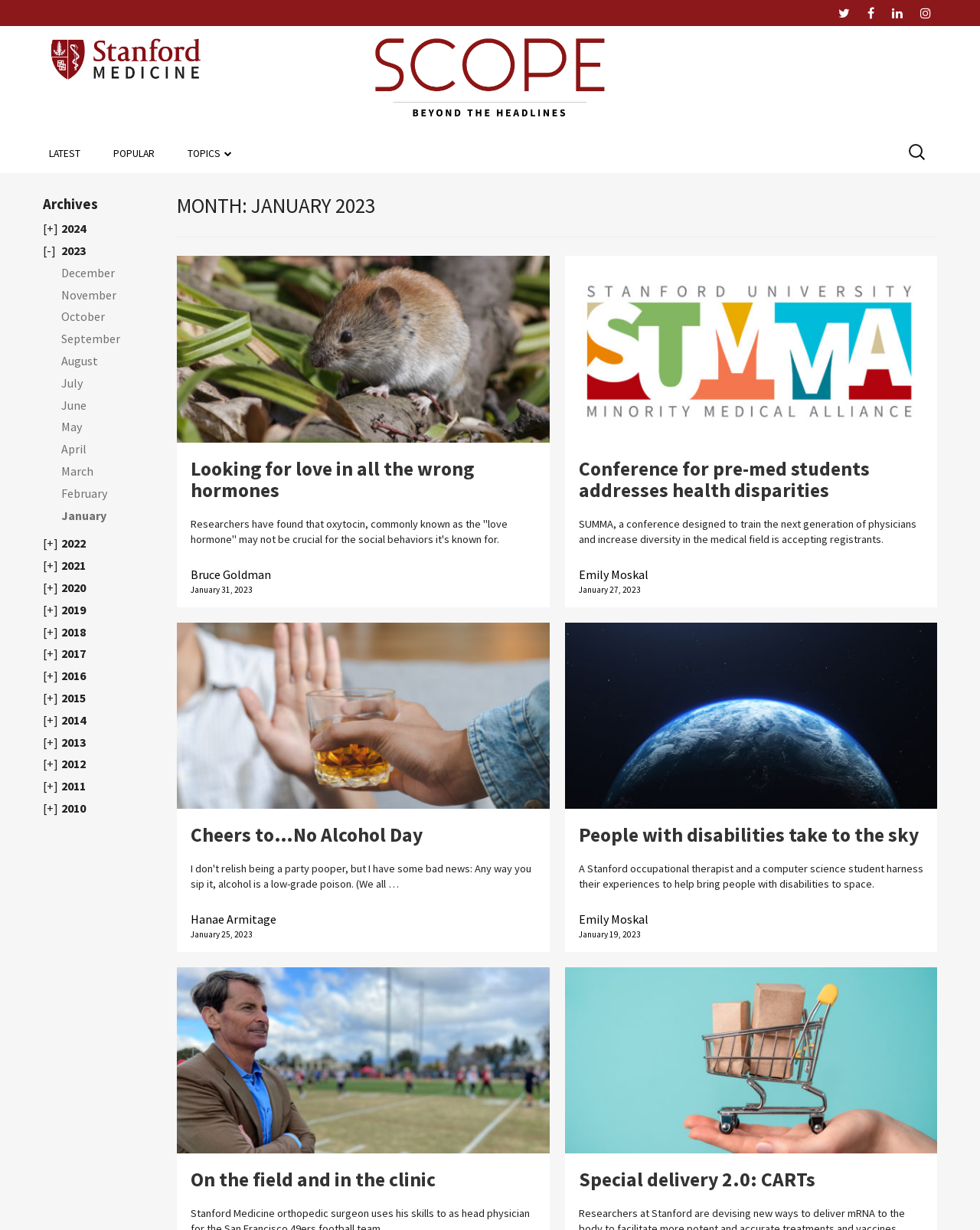Answer the question using only one word or a concise phrase: What is the date of the second article?

January 27, 2023